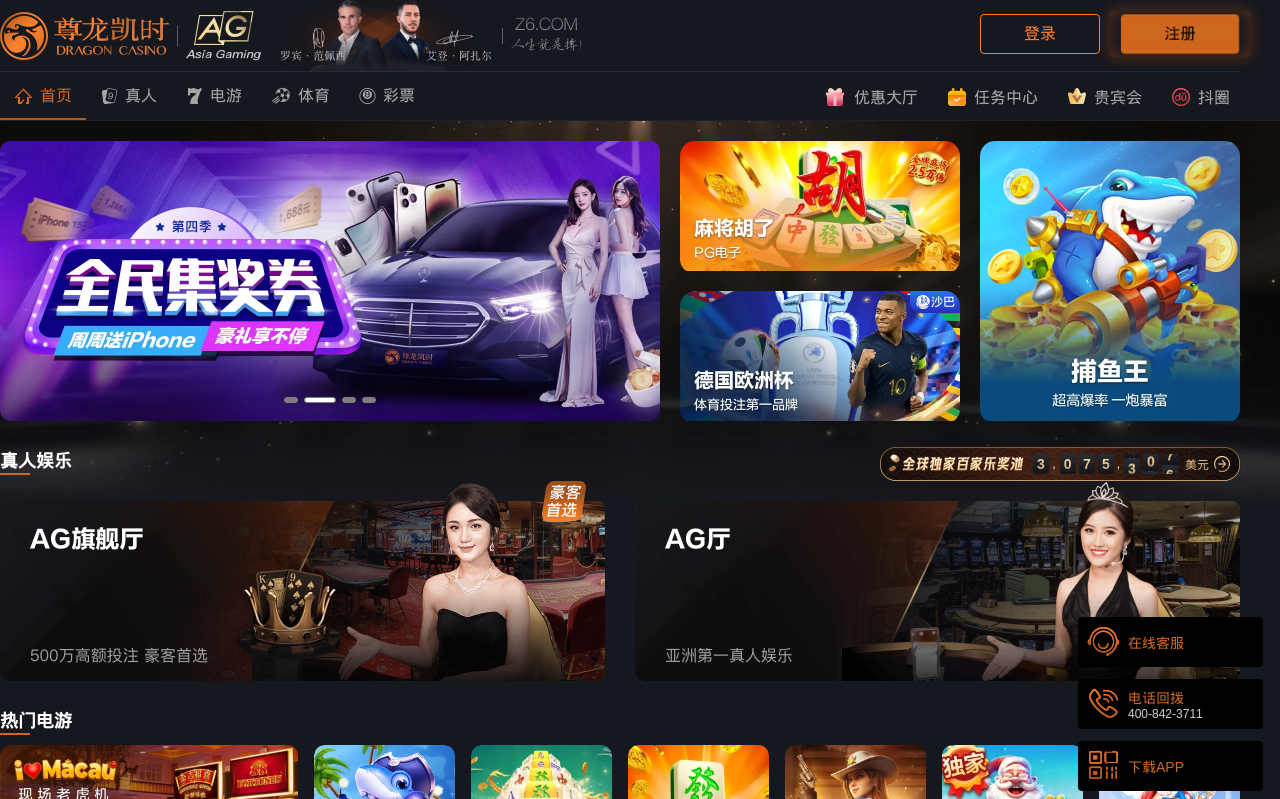Using the given description, provide the bounding box coordinates formatted as (top-left x, top-left y, bottom-right x, bottom-right y), with all values being floating point numbers between 0 and 1. Description: High with glass wool

[0.102, 0.646, 0.925, 0.706]